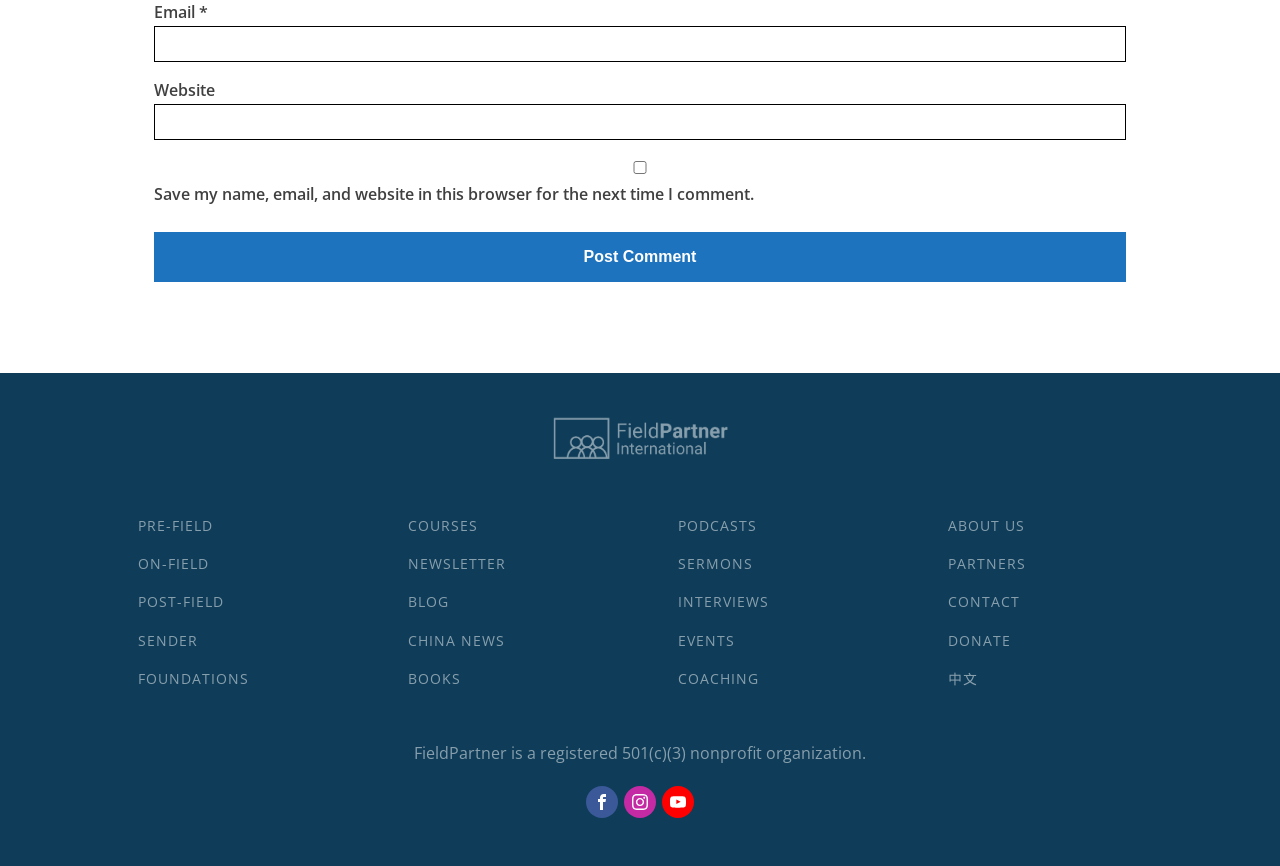Identify the bounding box coordinates for the region to click in order to carry out this instruction: "Check the box to save my name, email, and website". Provide the coordinates using four float numbers between 0 and 1, formatted as [left, top, right, bottom].

[0.12, 0.186, 0.88, 0.201]